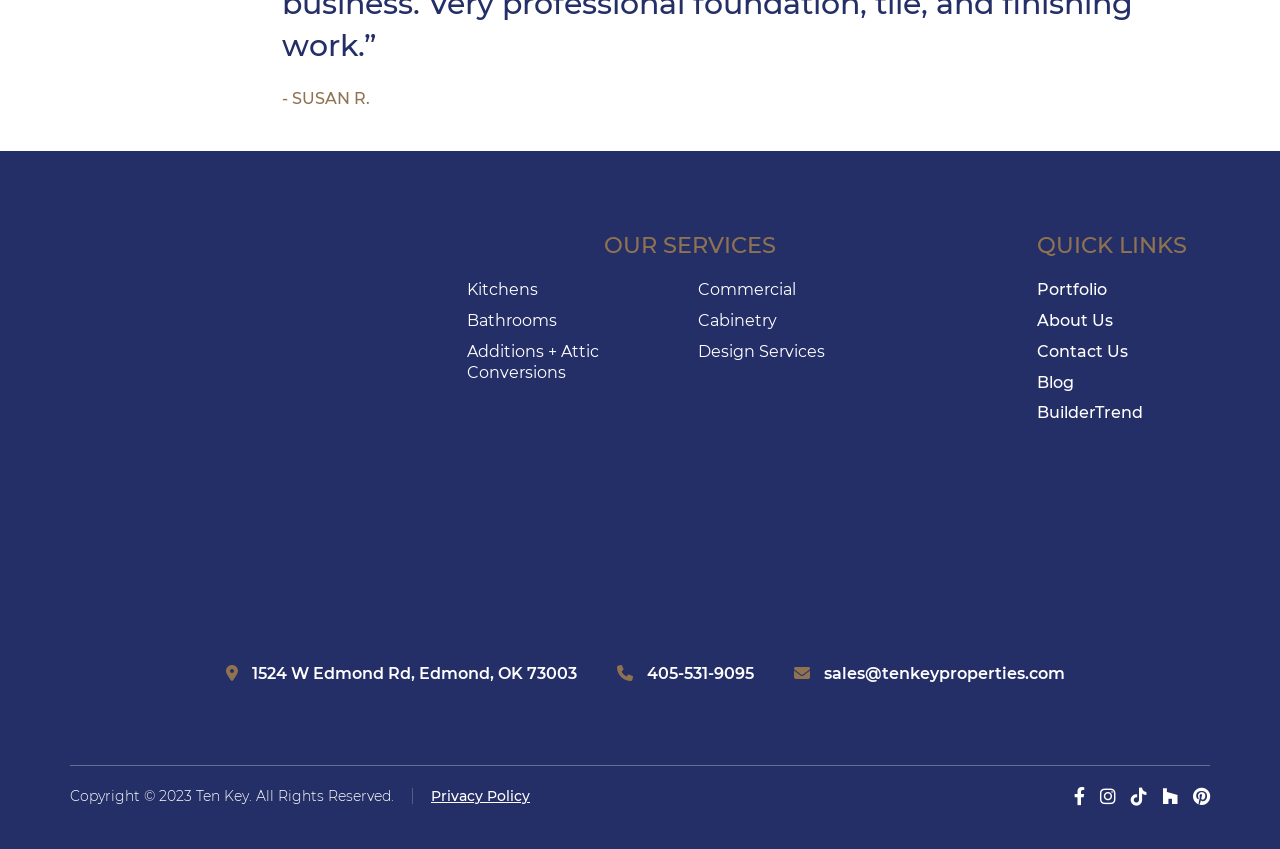Show the bounding box coordinates of the region that should be clicked to follow the instruction: "View the portfolio."

[0.81, 0.33, 0.865, 0.352]